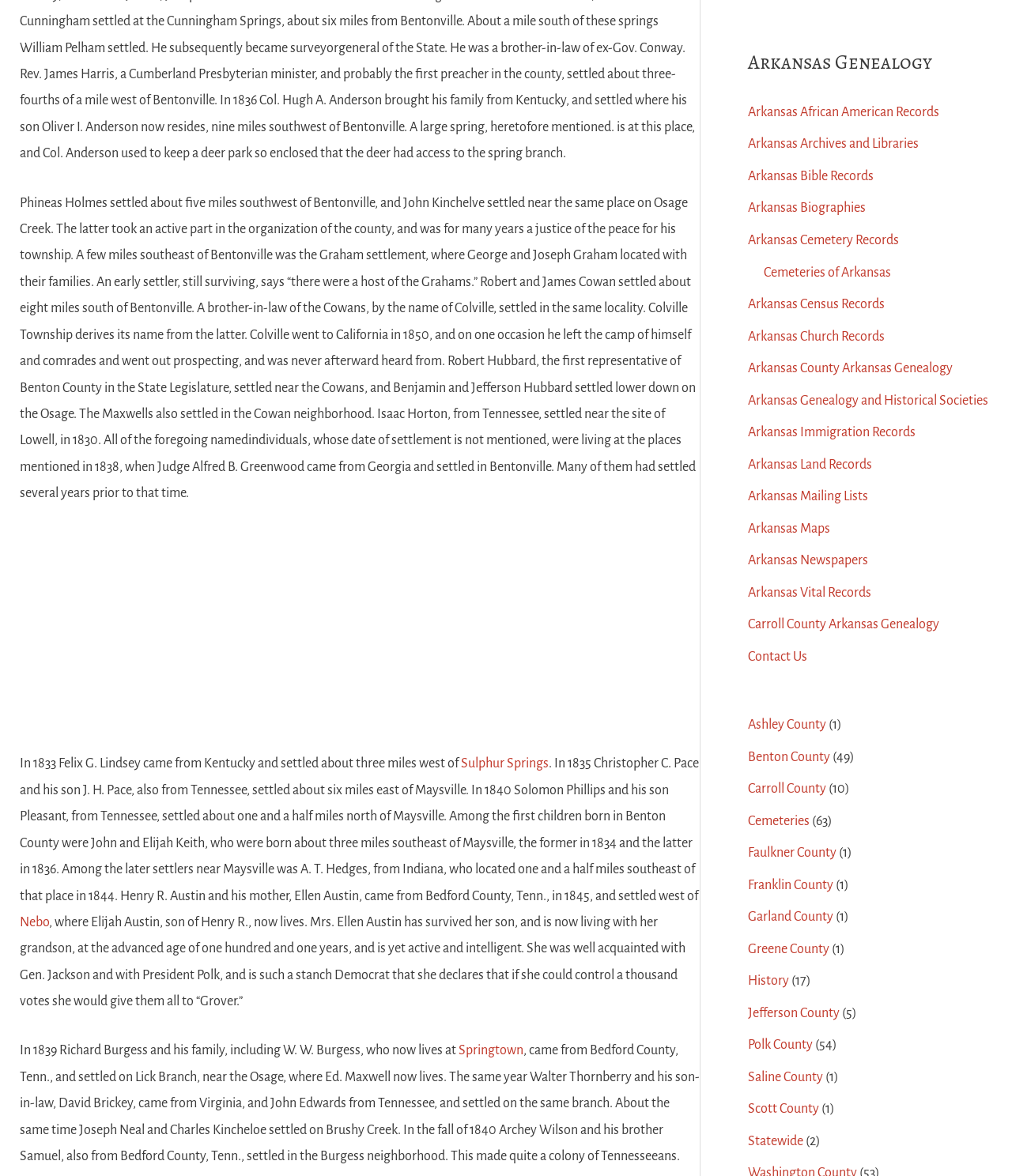Using the details in the image, give a detailed response to the question below:
In what year did Christopher C. Pace and his son J. H. Pace settle in Benton County?

The text states that Christopher C. Pace and his son J. H. Pace, also from Tennessee, settled about six miles east of Maysville in 1835.